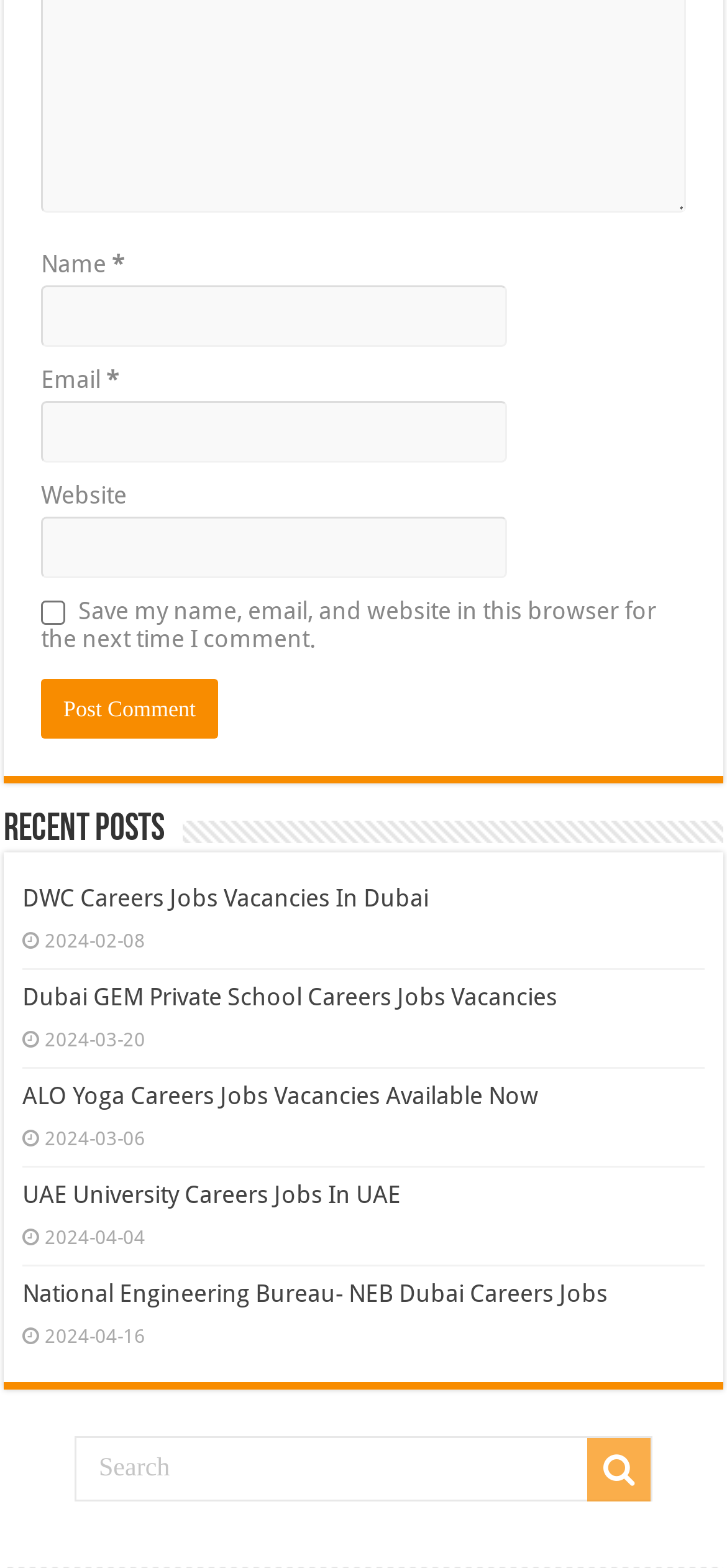Please provide the bounding box coordinates for the element that needs to be clicked to perform the following instruction: "Visit the DWC Careers Jobs Vacancies In Dubai page". The coordinates should be given as four float numbers between 0 and 1, i.e., [left, top, right, bottom].

[0.031, 0.564, 0.59, 0.581]